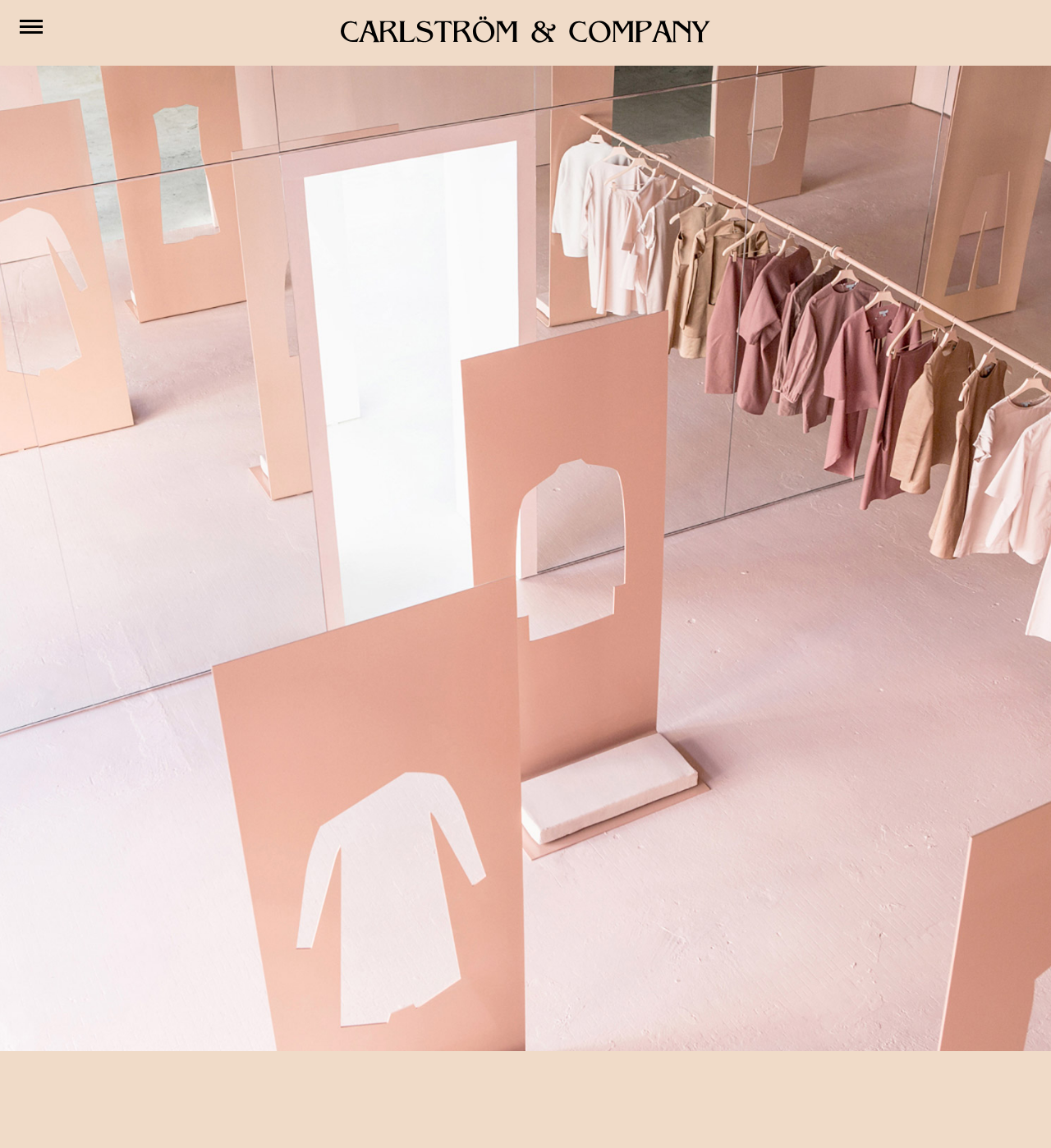What is the overall layout of the webpage?
Please look at the screenshot and answer using one word or phrase.

Header and body